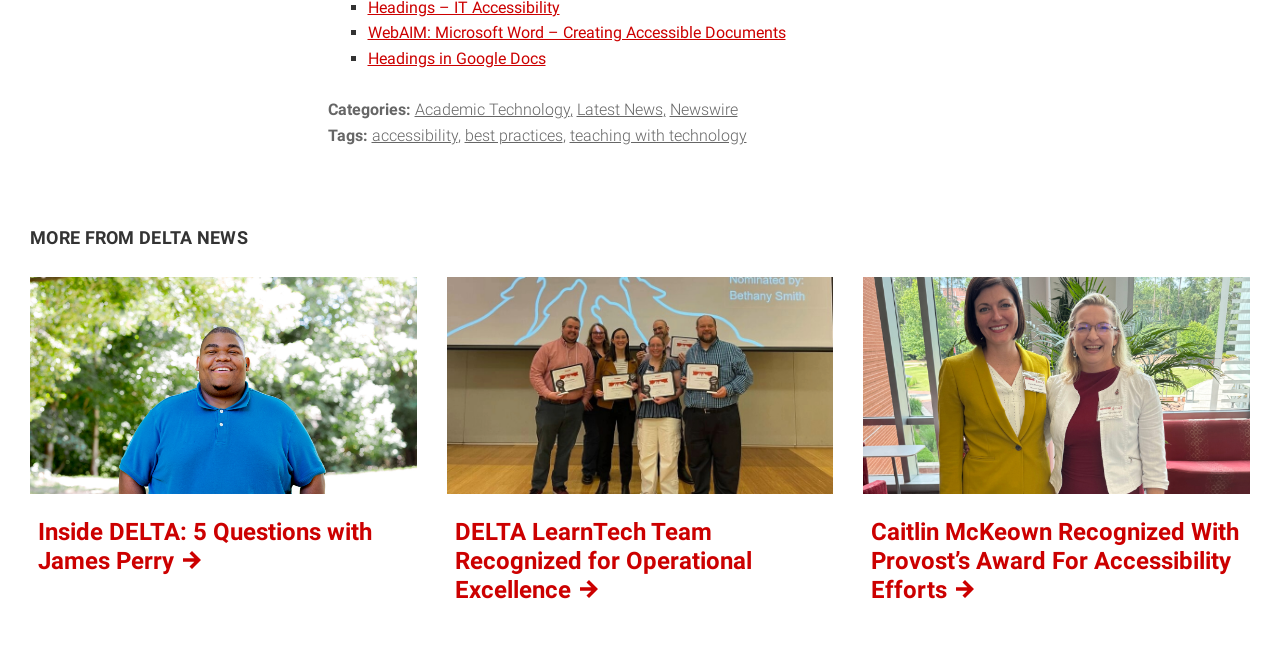Locate the bounding box coordinates of the element I should click to achieve the following instruction: "Read about headings in Google Docs".

[0.287, 0.075, 0.426, 0.105]